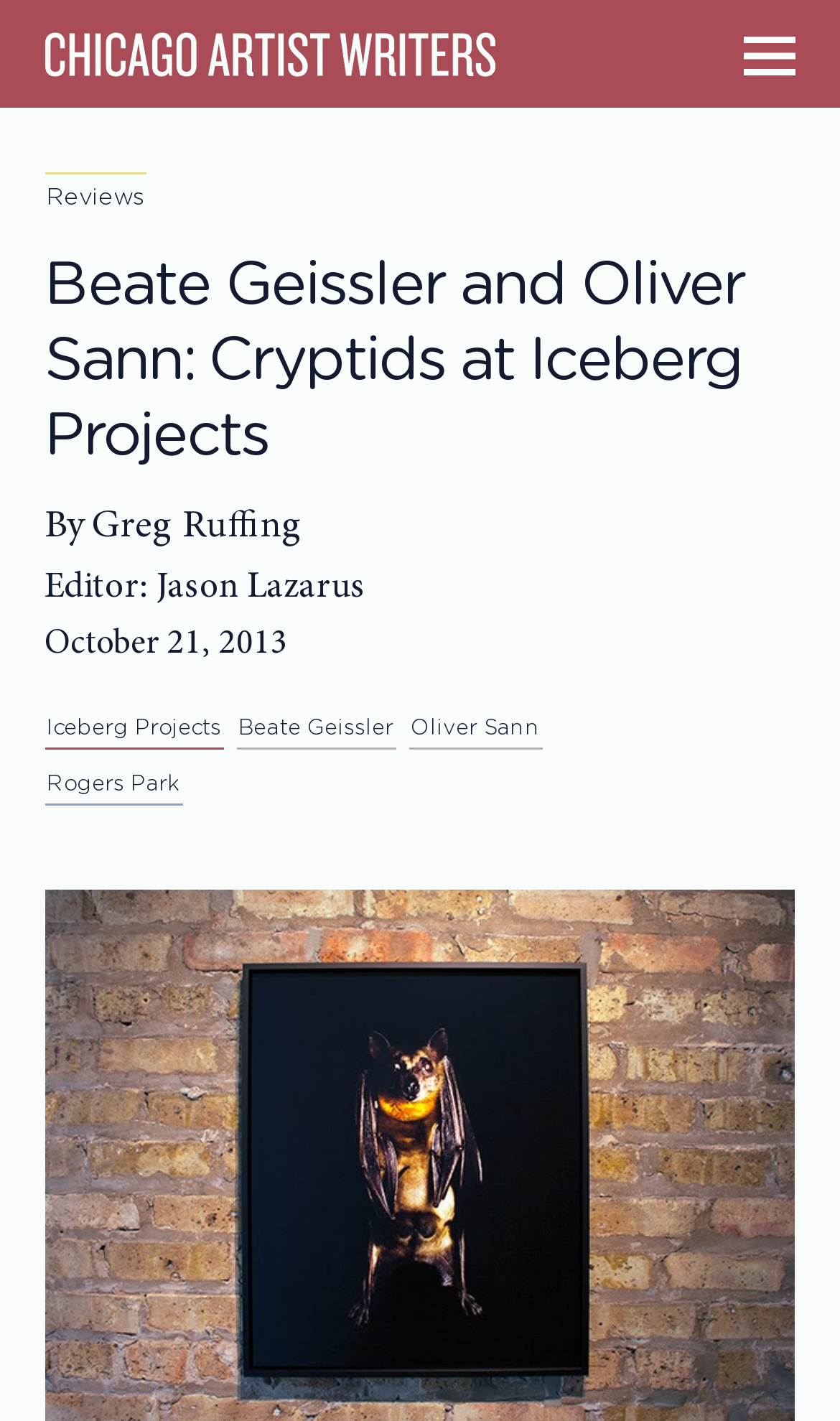Indicate the bounding box coordinates of the element that needs to be clicked to satisfy the following instruction: "Click the search button". The coordinates should be four float numbers between 0 and 1, i.e., [left, top, right, bottom].

[0.844, 0.009, 0.947, 0.07]